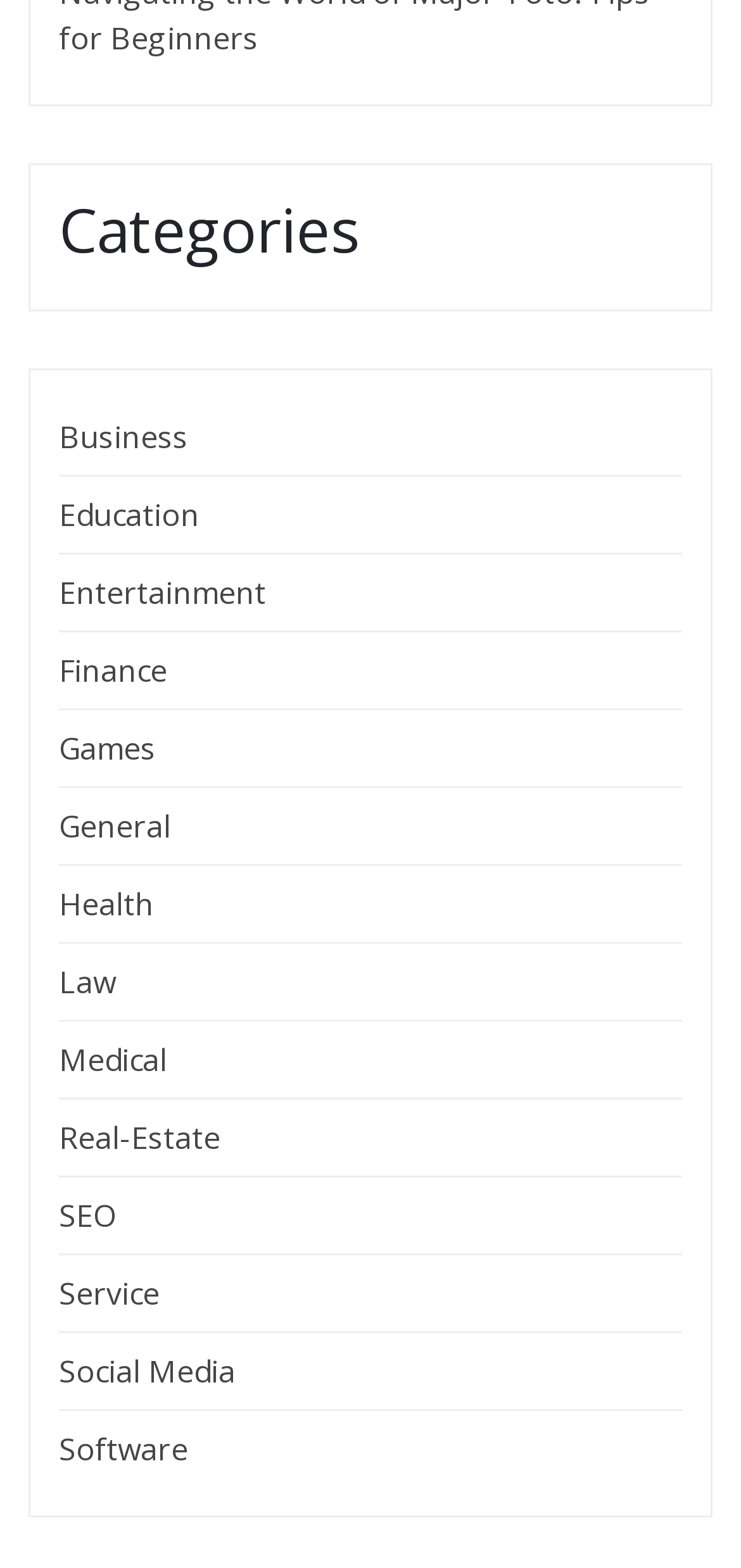Identify the bounding box coordinates of the HTML element based on this description: "Flexible Flashlight".

None